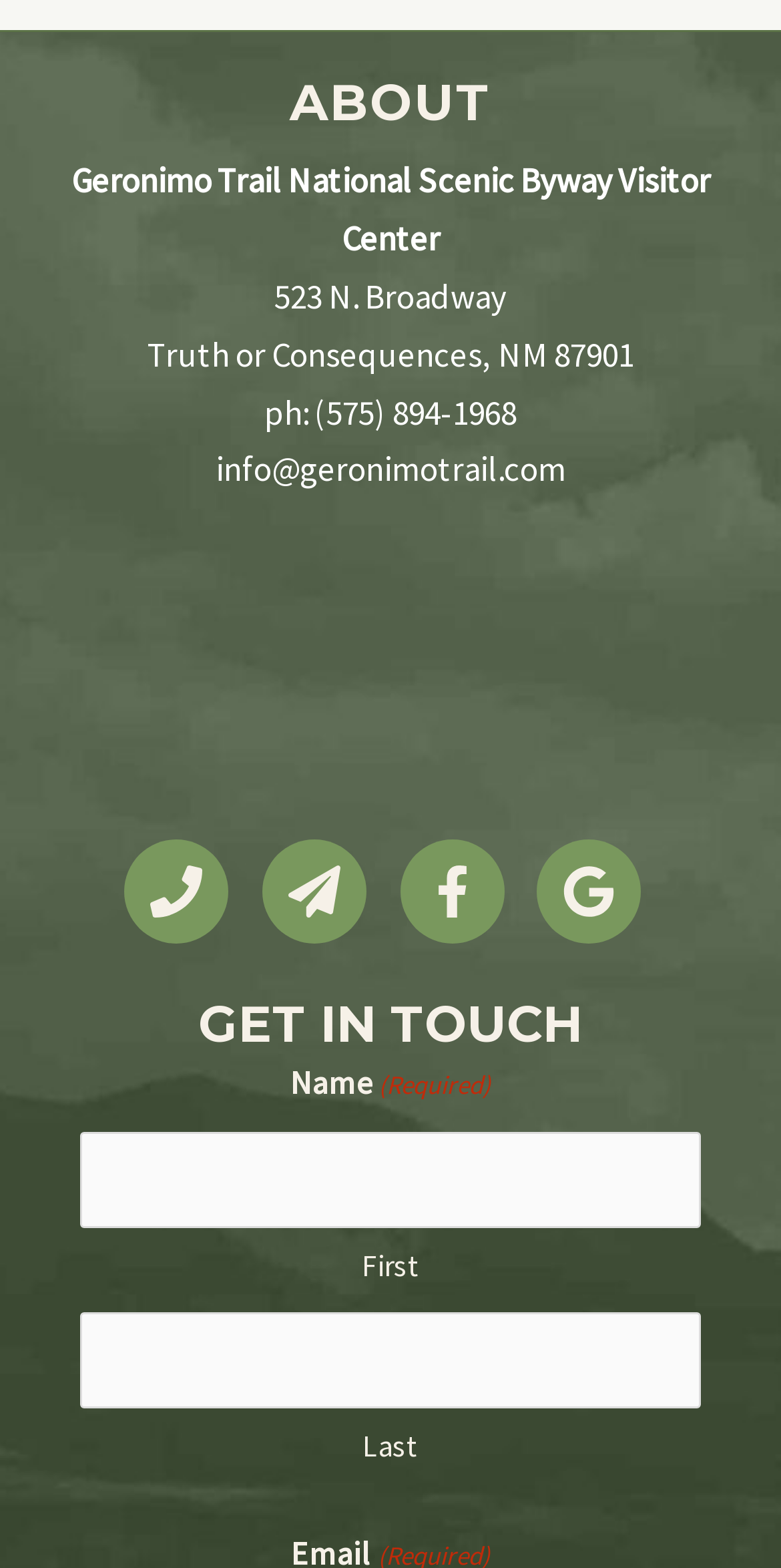Determine the bounding box coordinates for the area that needs to be clicked to fulfill this task: "call the phone number". The coordinates must be given as four float numbers between 0 and 1, i.e., [left, top, right, bottom].

[0.403, 0.249, 0.662, 0.277]